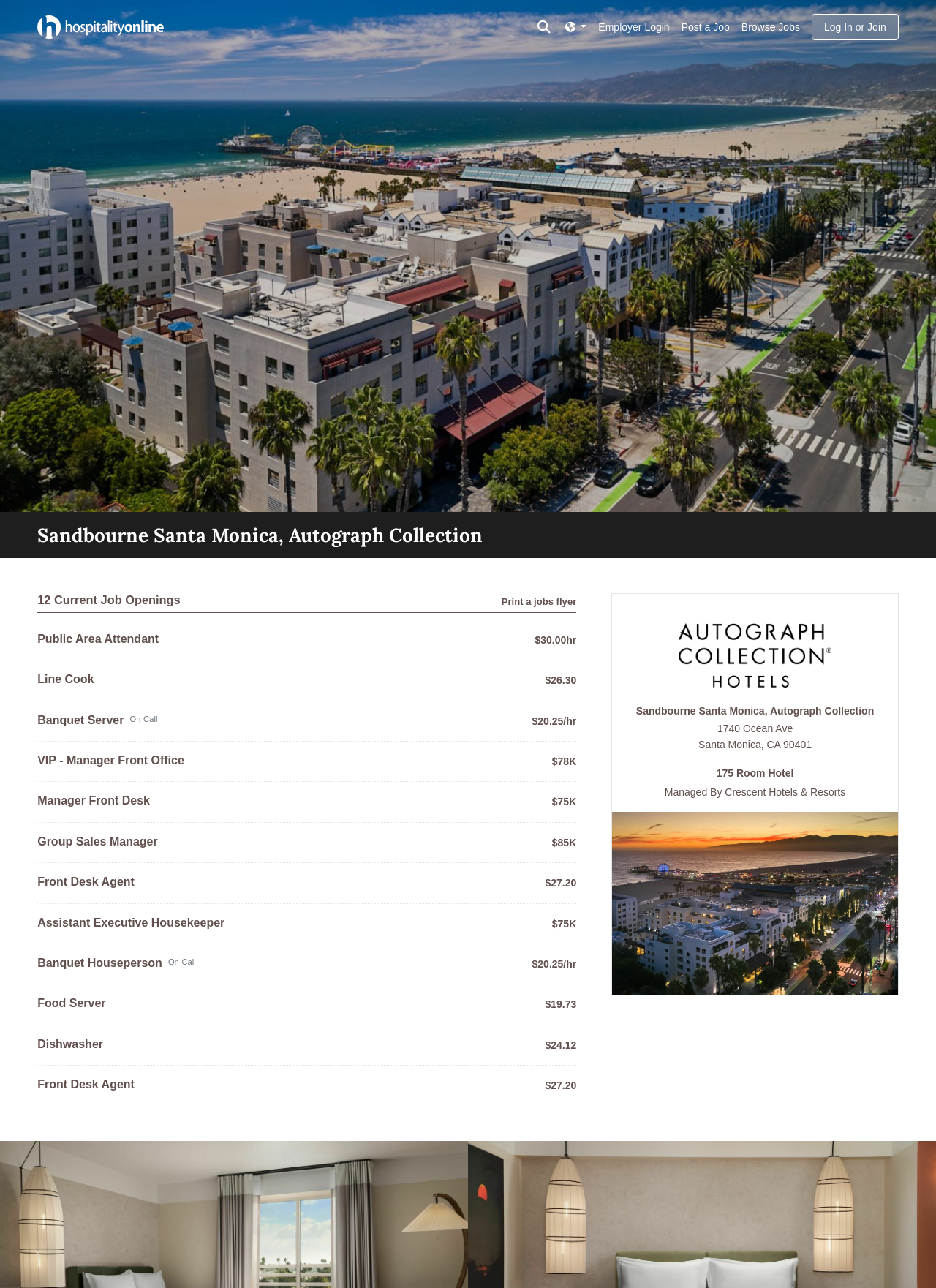Please specify the bounding box coordinates in the format (top-left x, top-left y, bottom-right x, bottom-right y), with all values as floating point numbers between 0 and 1. Identify the bounding box of the UI element described by: parent_node: Search for: value="Search"

None